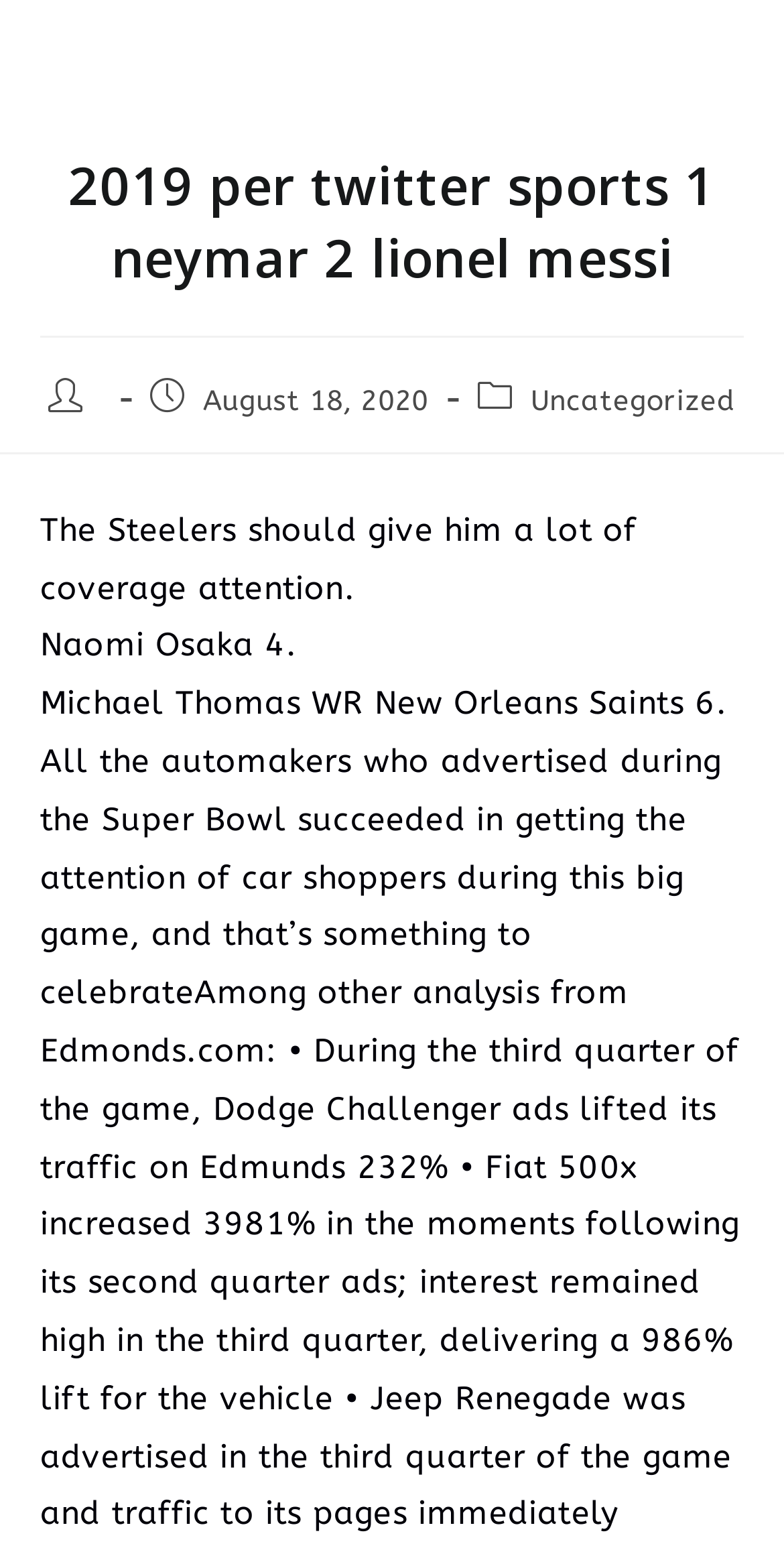Please provide a brief answer to the following inquiry using a single word or phrase:
What is the name of the roofing company?

Syracuse Metal Roofing